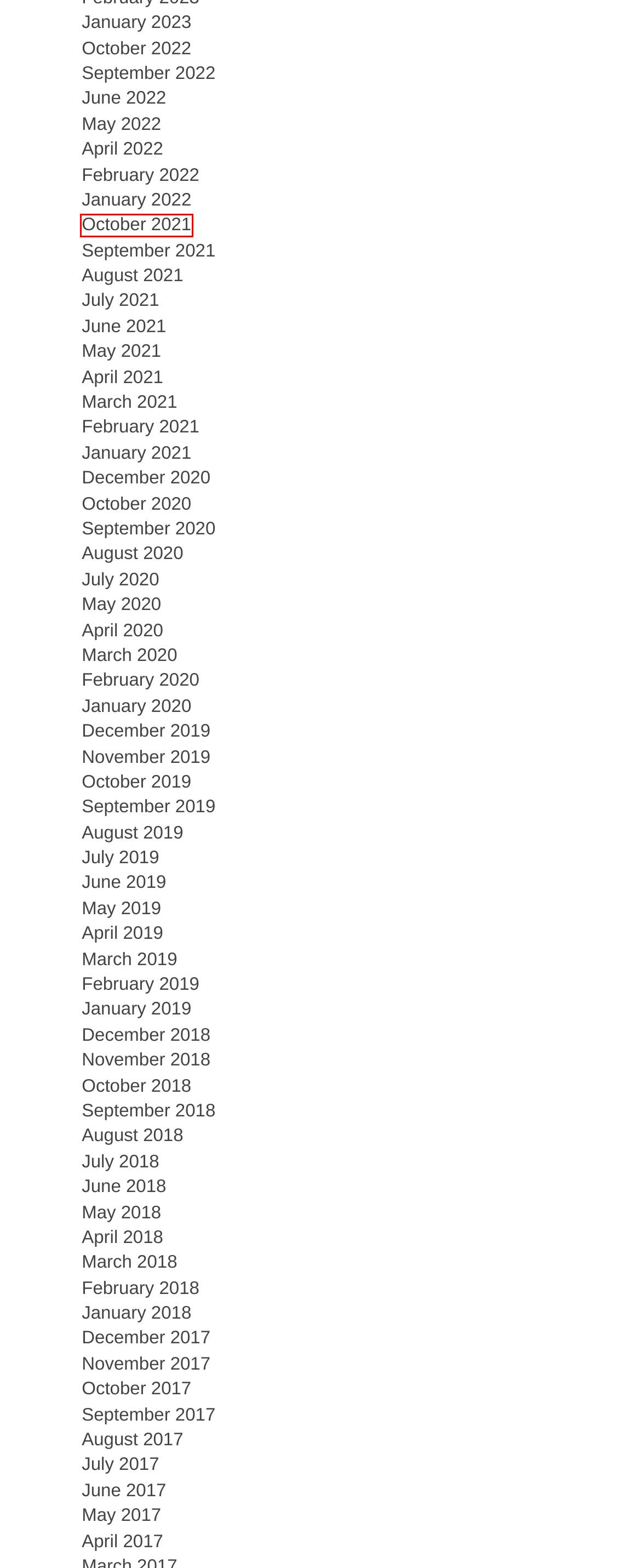Consider the screenshot of a webpage with a red bounding box around an element. Select the webpage description that best corresponds to the new page after clicking the element inside the red bounding box. Here are the candidates:
A. 2021  August : London Progressive Journal
B. 2021  October : London Progressive Journal
C. 2021  May : London Progressive Journal
D. 2021  February : London Progressive Journal
E. 2022  January : London Progressive Journal
F. 2021  April : London Progressive Journal
G. 2020  September : London Progressive Journal
H. 2022  June : London Progressive Journal

B